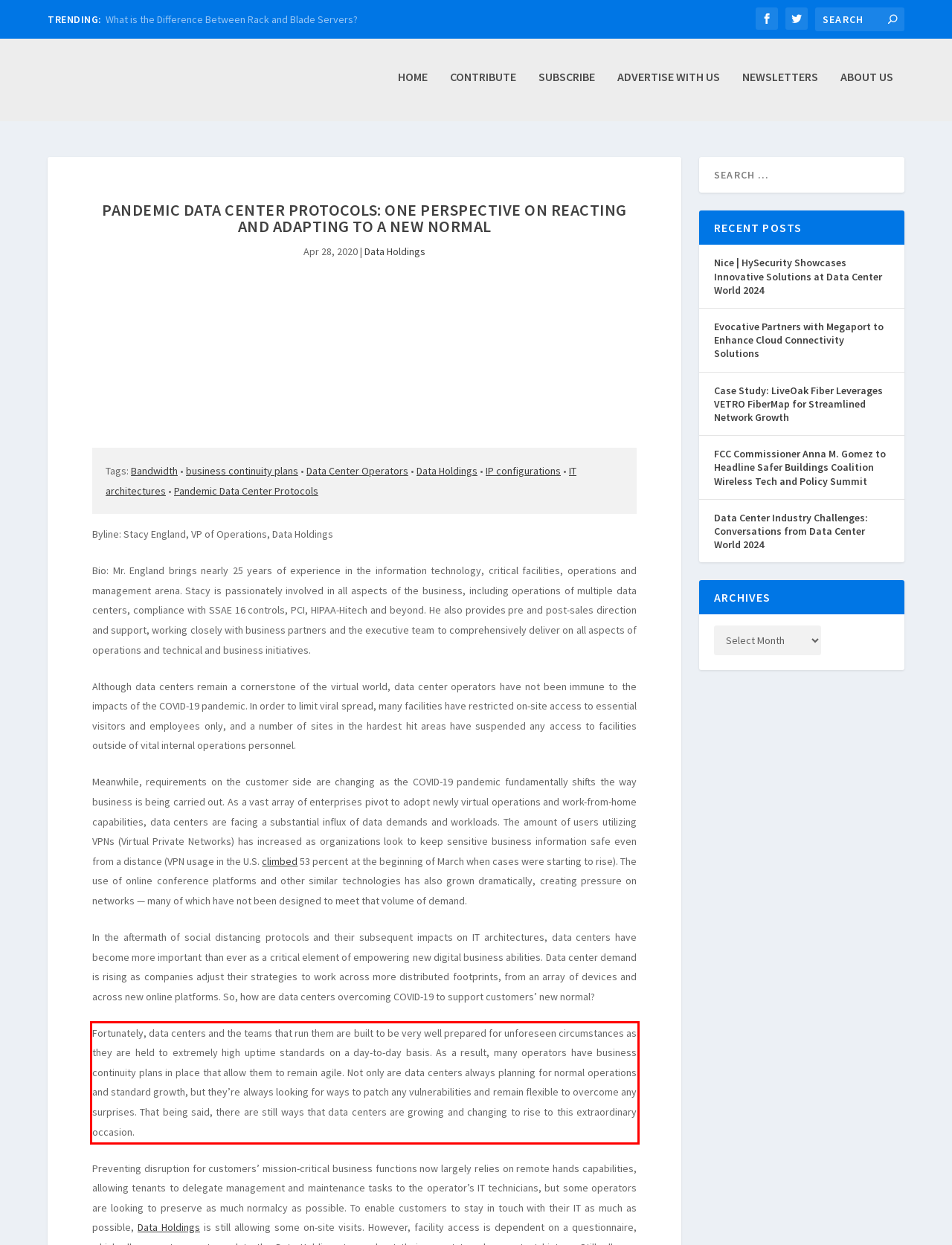Please perform OCR on the text within the red rectangle in the webpage screenshot and return the text content.

Fortunately, data centers and the teams that run them are built to be very well prepared for unforeseen circumstances as they are held to extremely high uptime standards on a day-to-day basis. As a result, many operators have business continuity plans in place that allow them to remain agile. Not only are data centers always planning for normal operations and standard growth, but they’re always looking for ways to patch any vulnerabilities and remain flexible to overcome any surprises. That being said, there are still ways that data centers are growing and changing to rise to this extraordinary occasion.